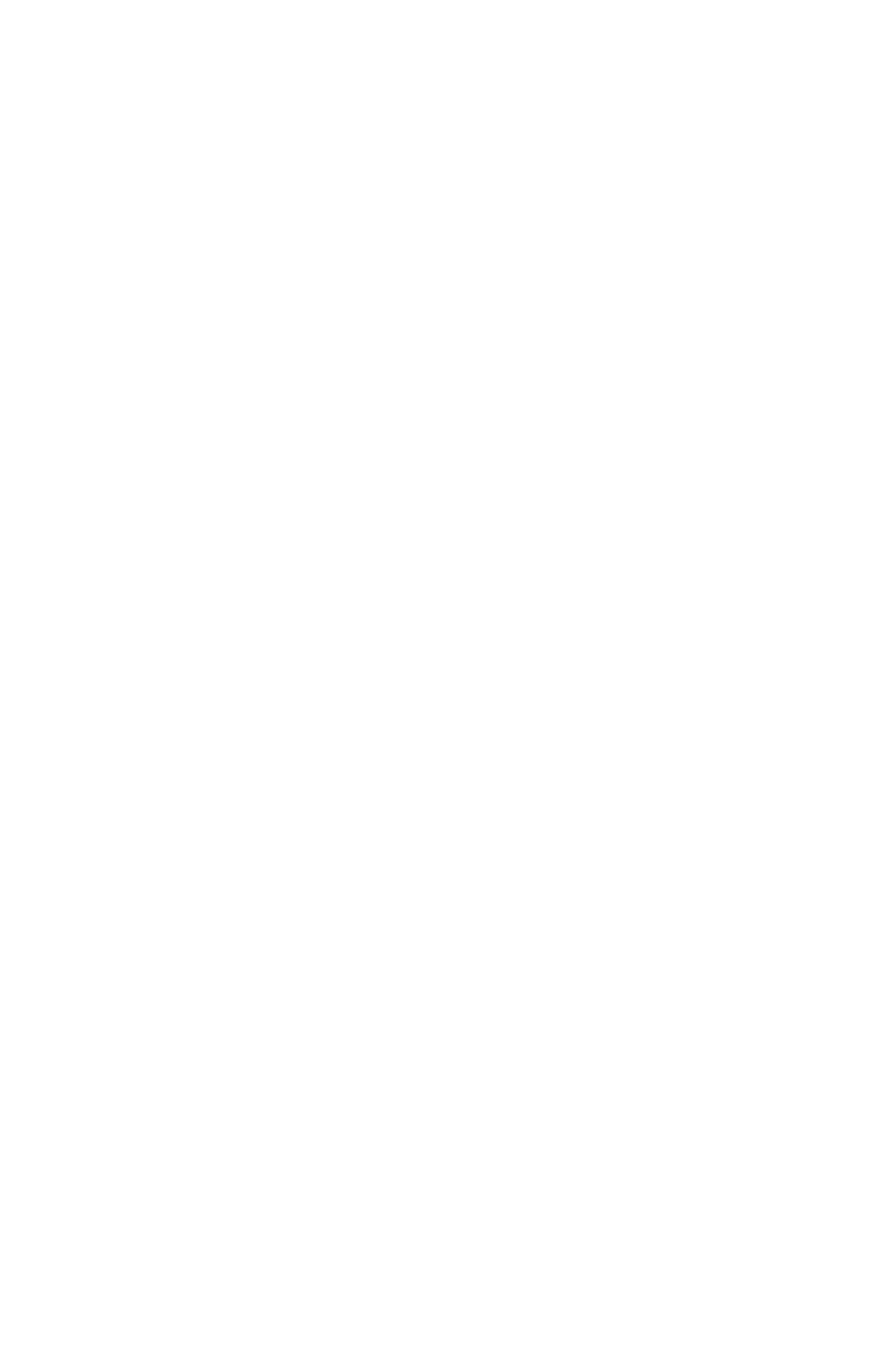What is the name of the first comedian listed?
Using the visual information, answer the question in a single word or phrase.

BIANCA DEL RIO